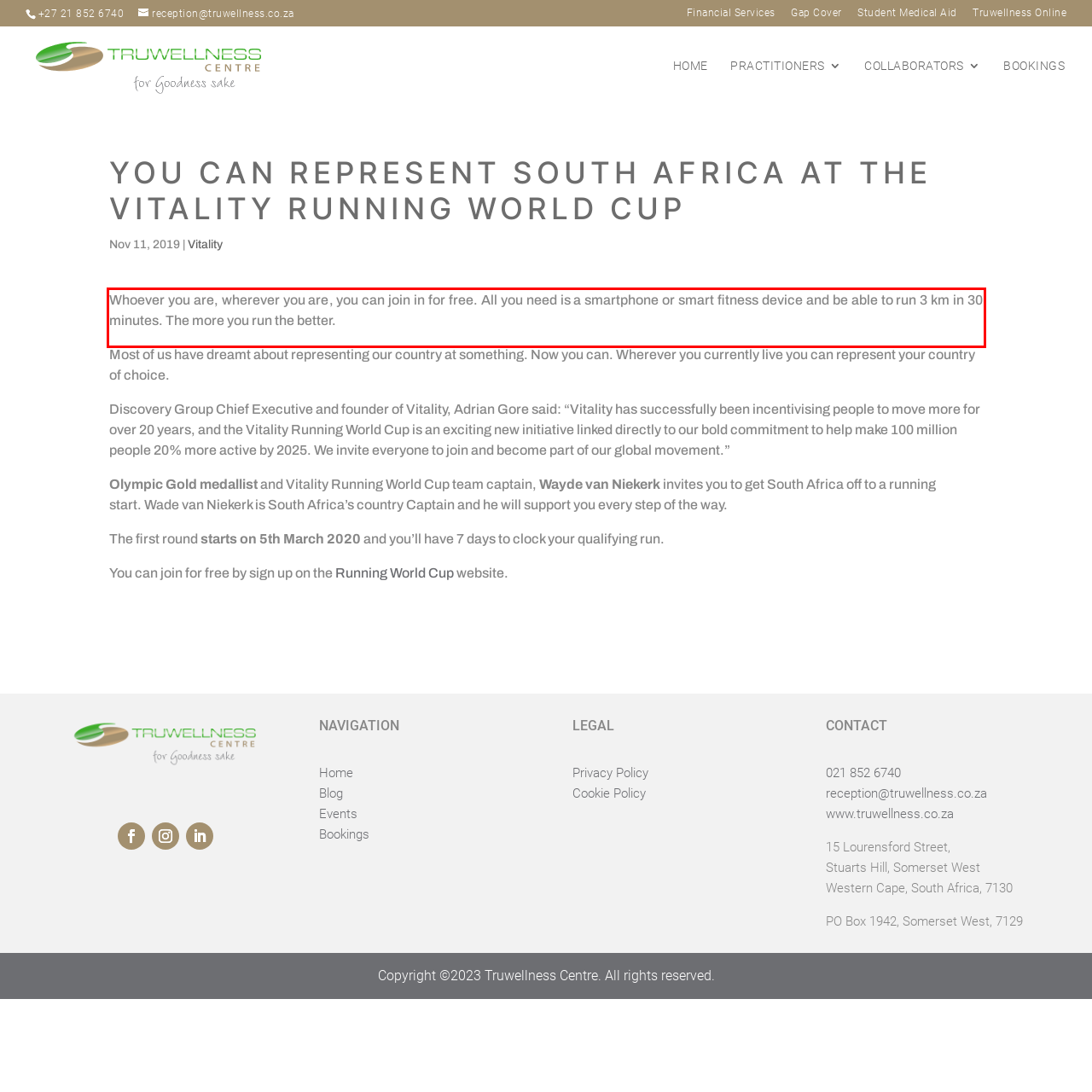Analyze the webpage screenshot and use OCR to recognize the text content in the red bounding box.

Whoever you are, wherever you are, you can join in for free. All you need is a smartphone or smart fitness device and be able to run 3 km in 30 minutes. The more you run the better.